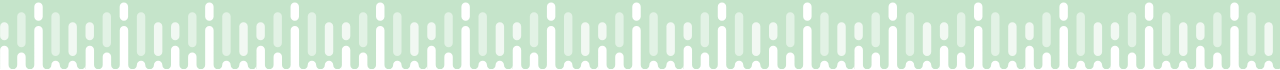Give an in-depth description of what is happening in the image.

The image showcases a vibrant and lively retro-themed pattern, reminiscent of the 1980s, with an array of vertical stripes and shapes in light green hues. This cheerful design captures the essence of nostalgia, making it a perfect backdrop for an event celebrating the spirit of the 1980s. Such visuals evoke excitement for gatherings where people can engage in interactive games, enjoy street food, and participate in lively activities that honor the culture of the decade. This playful aesthetic aligns with a festive atmosphere, inviting attendees to dress in flamboyant 80s attire and join in the fun.